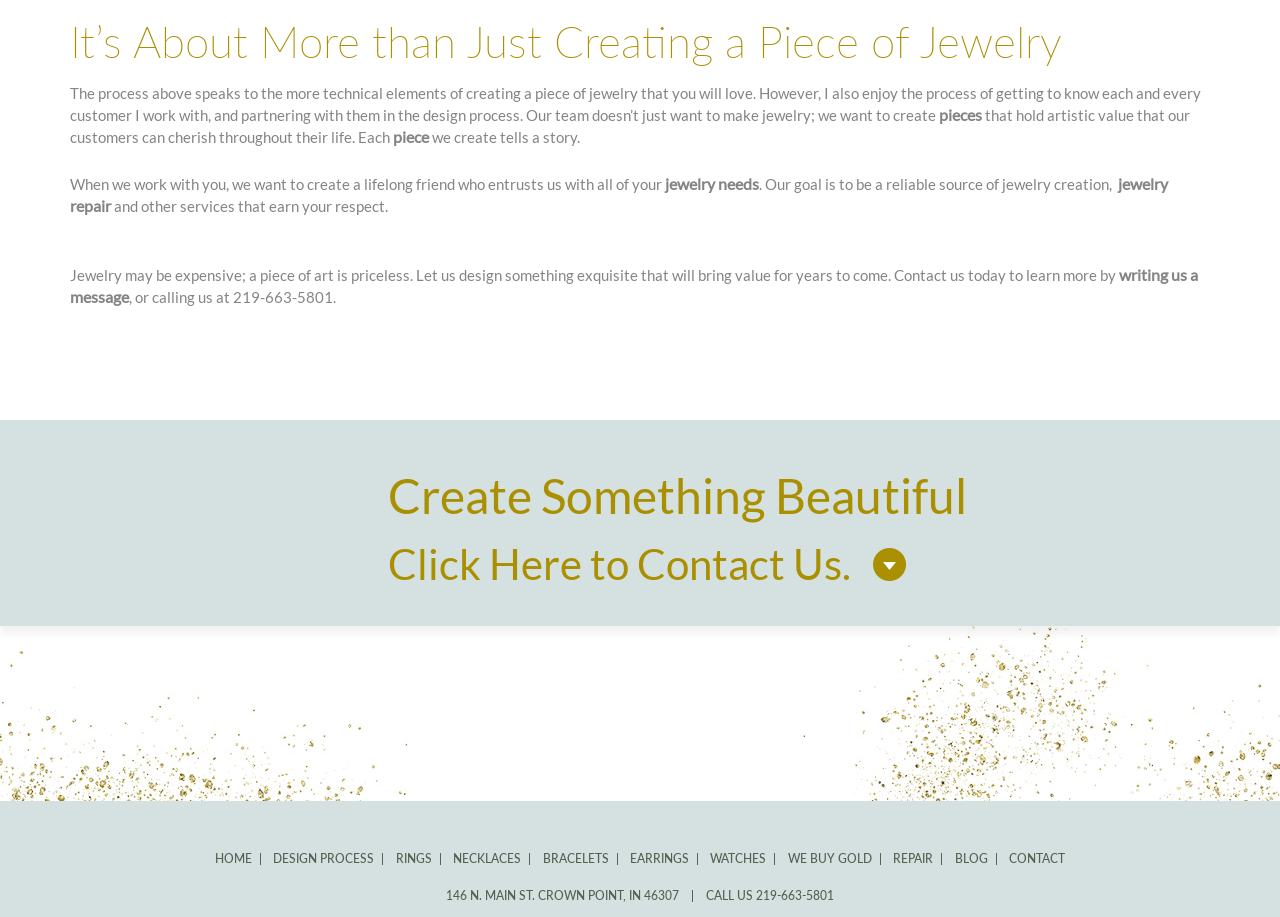Locate the bounding box coordinates of the area where you should click to accomplish the instruction: "Read about the design process".

[0.207, 0.93, 0.299, 0.943]